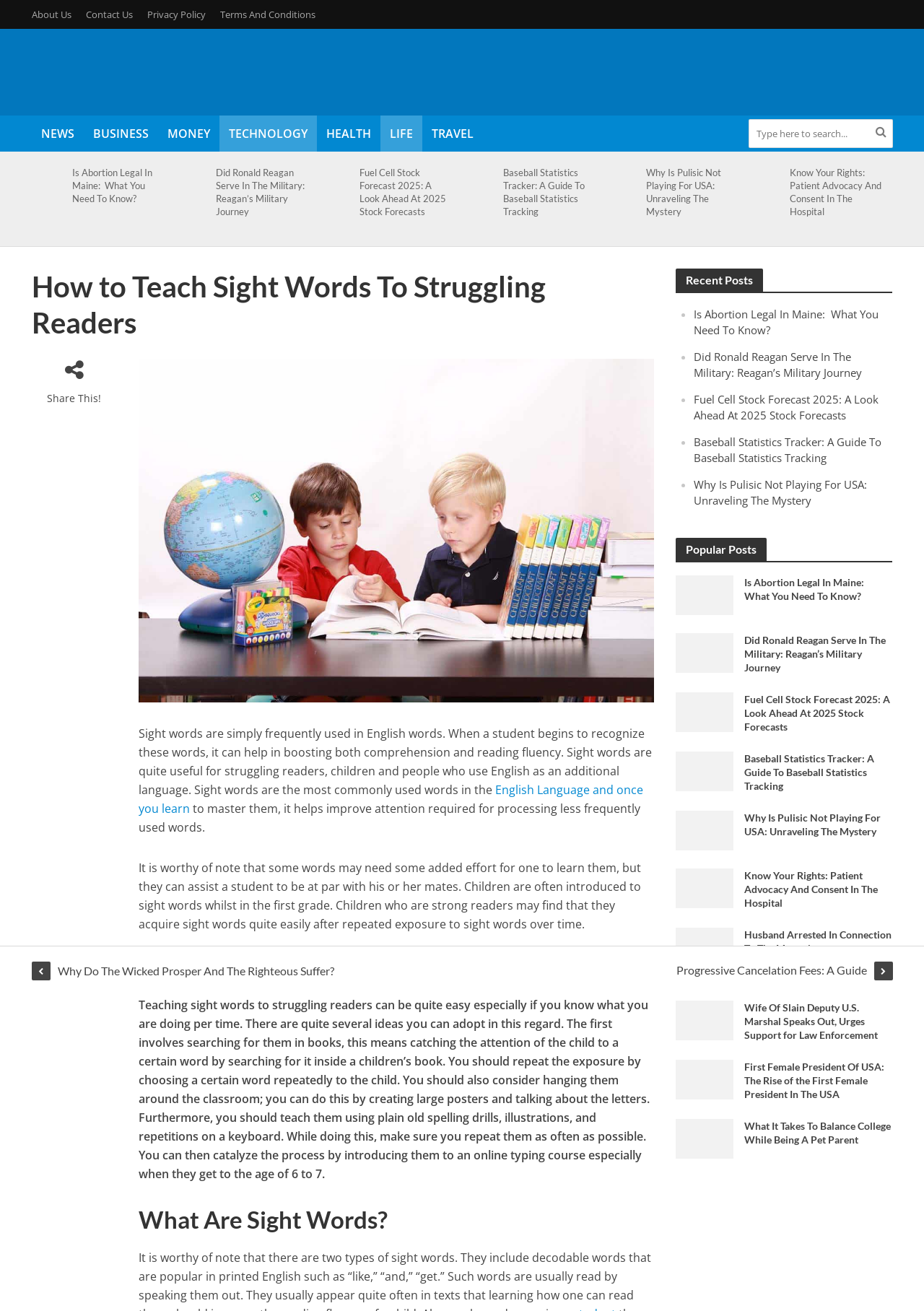Please identify the bounding box coordinates of where to click in order to follow the instruction: "Read about how to teach sight words to struggling readers".

[0.15, 0.274, 0.708, 0.536]